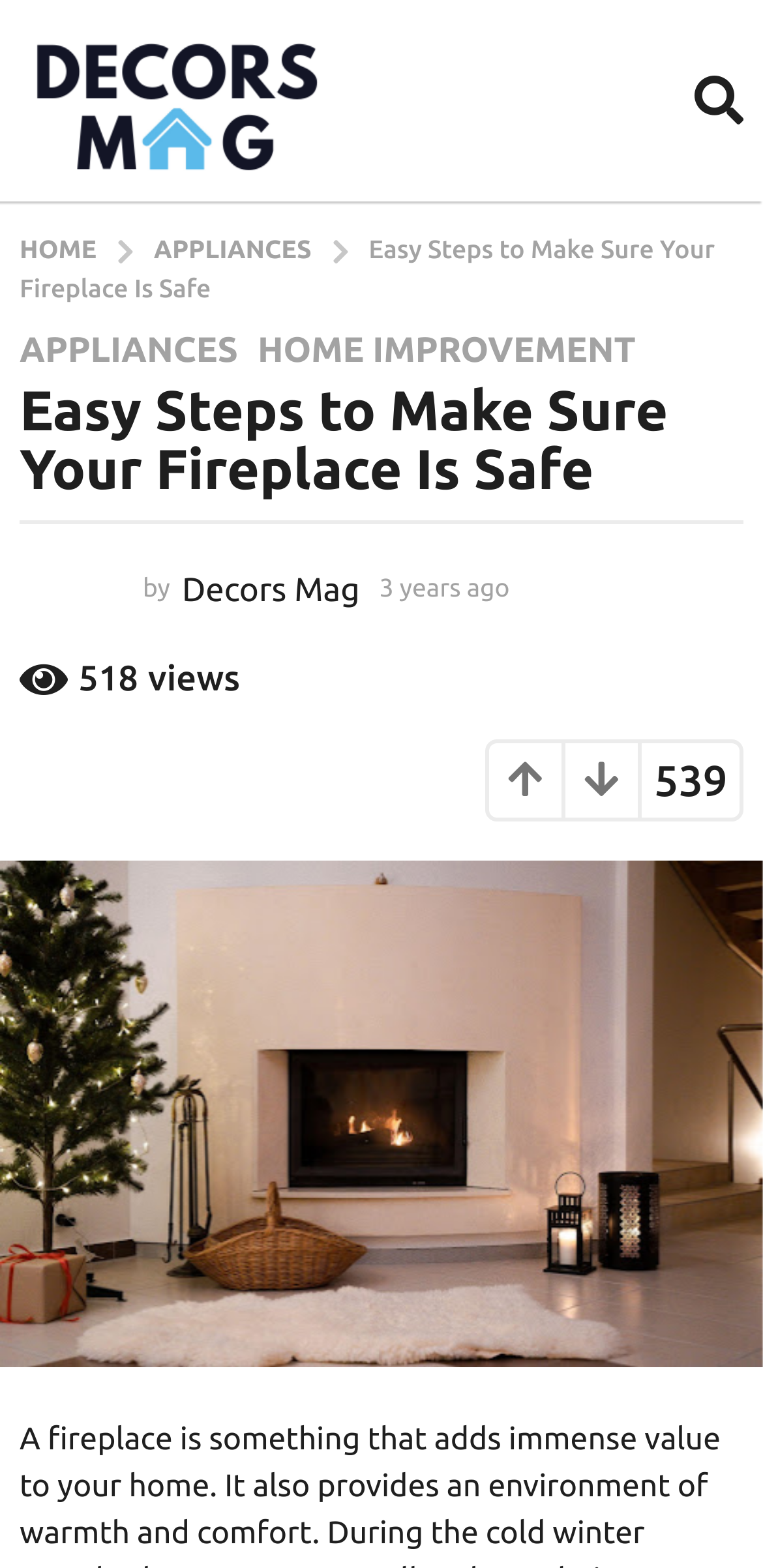Determine the bounding box coordinates for the HTML element mentioned in the following description: "Home". The coordinates should be a list of four floats ranging from 0 to 1, represented as [left, top, right, bottom].

[0.026, 0.15, 0.135, 0.168]